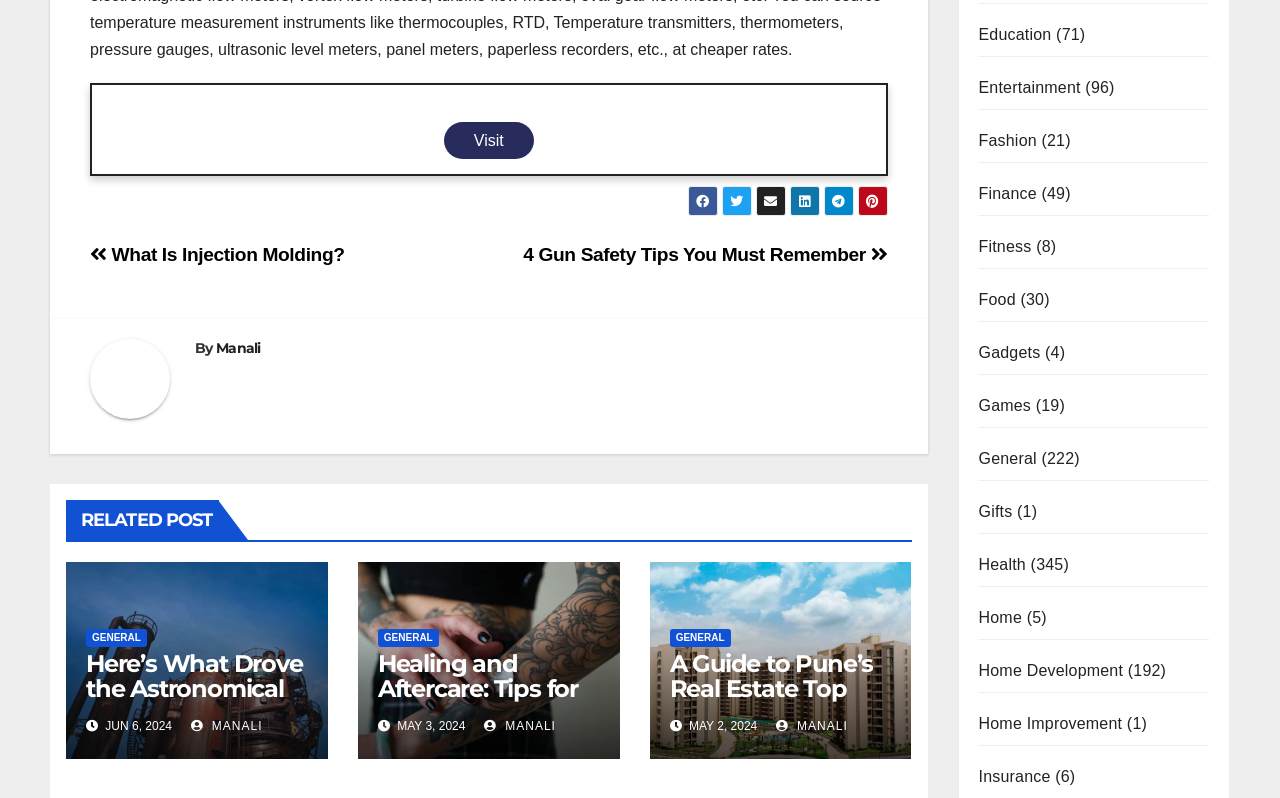Provide a short answer to the following question with just one word or phrase: What is the date of the post 'A Guide to Pune’s Real Estate Top Projects'?

MAY 2, 2024